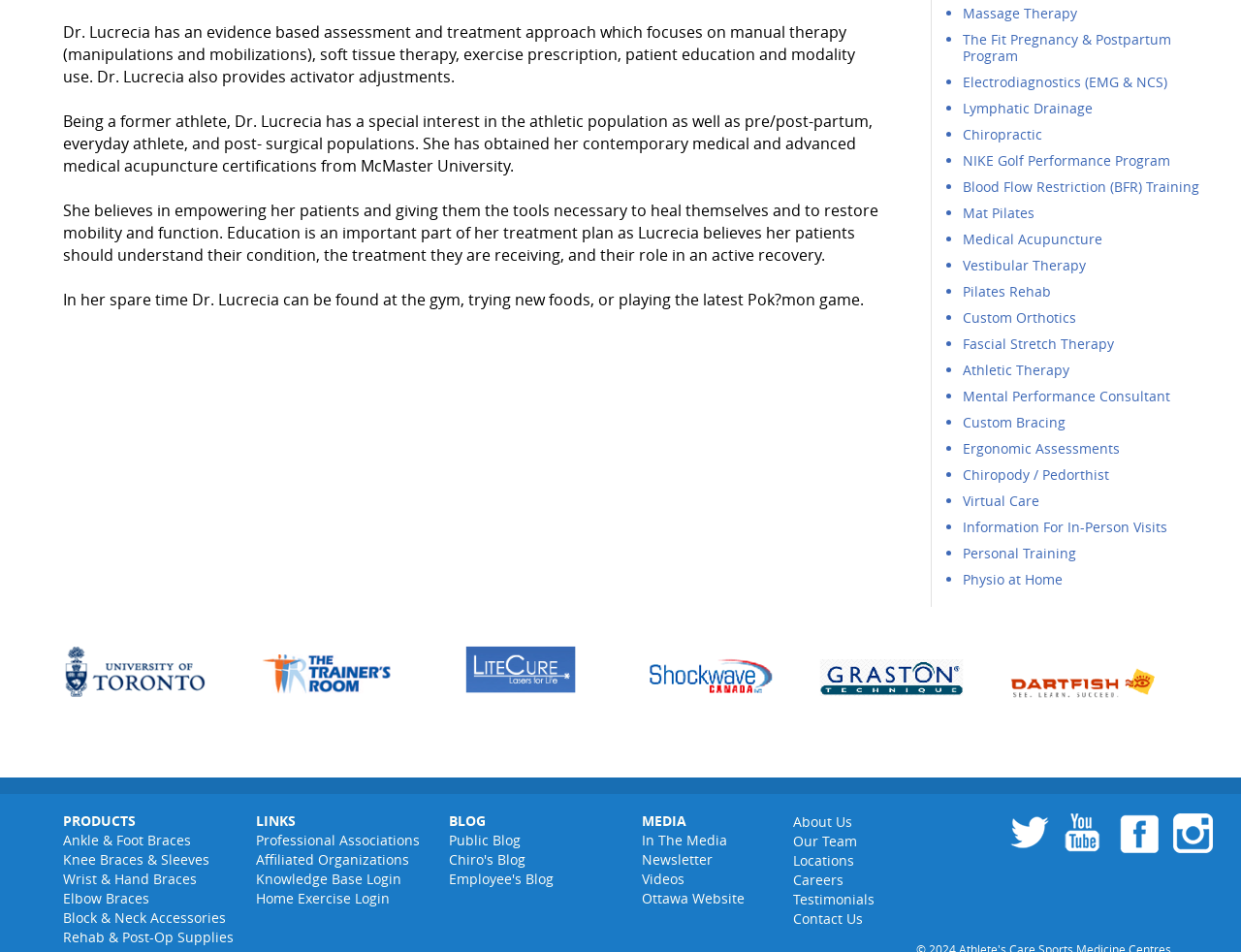For the element described, predict the bounding box coordinates as (top-left x, top-left y, bottom-right x, bottom-right y). All values should be between 0 and 1. Element description: Massage Therapy

[0.776, 0.004, 0.868, 0.023]